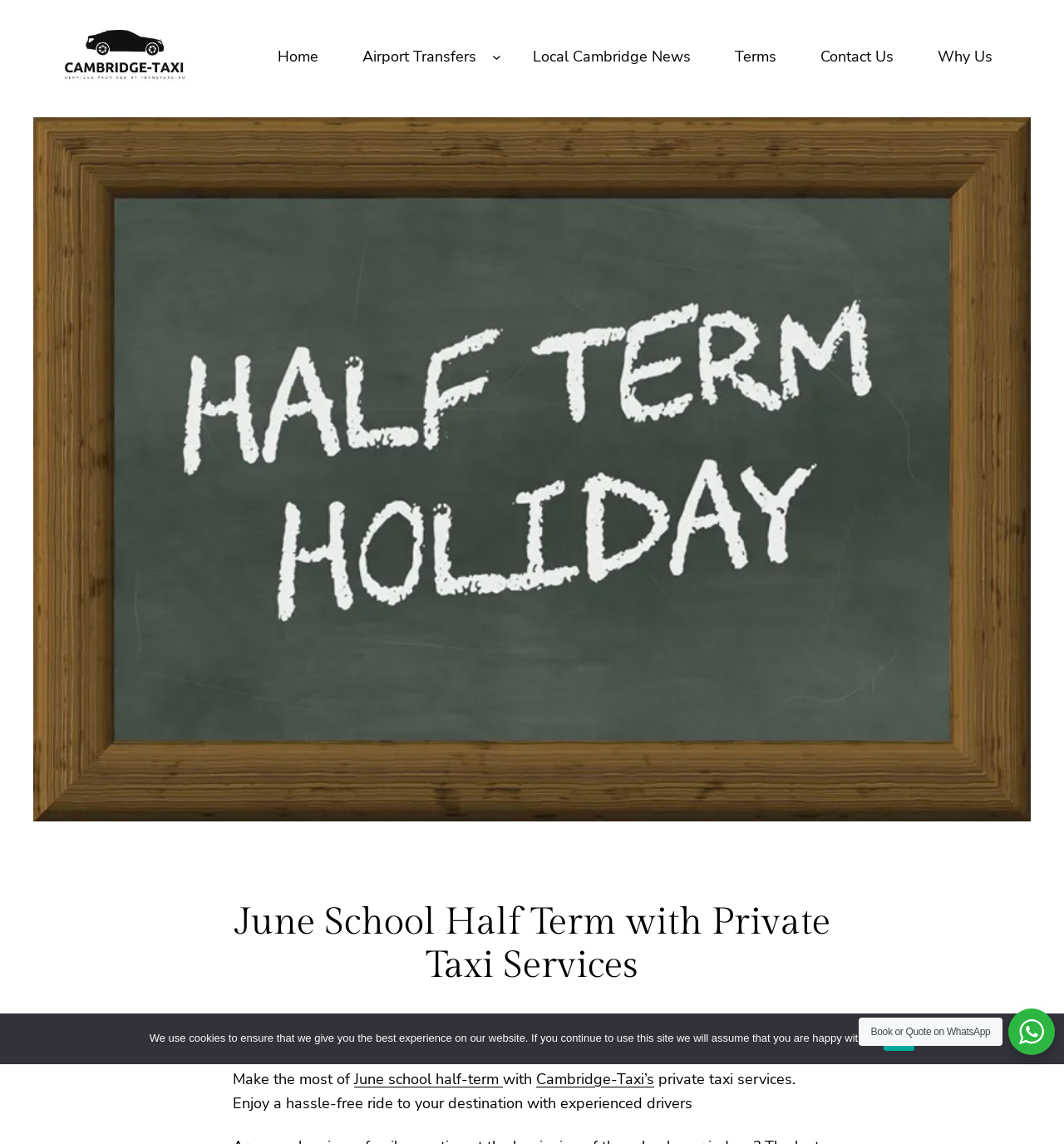What is the logo of the company?
Offer a detailed and exhaustive answer to the question.

The logo of the company is located at the top left corner of the webpage, inside a figure element, and it is an image with the text 'Cambridge-Taxi Logo'.